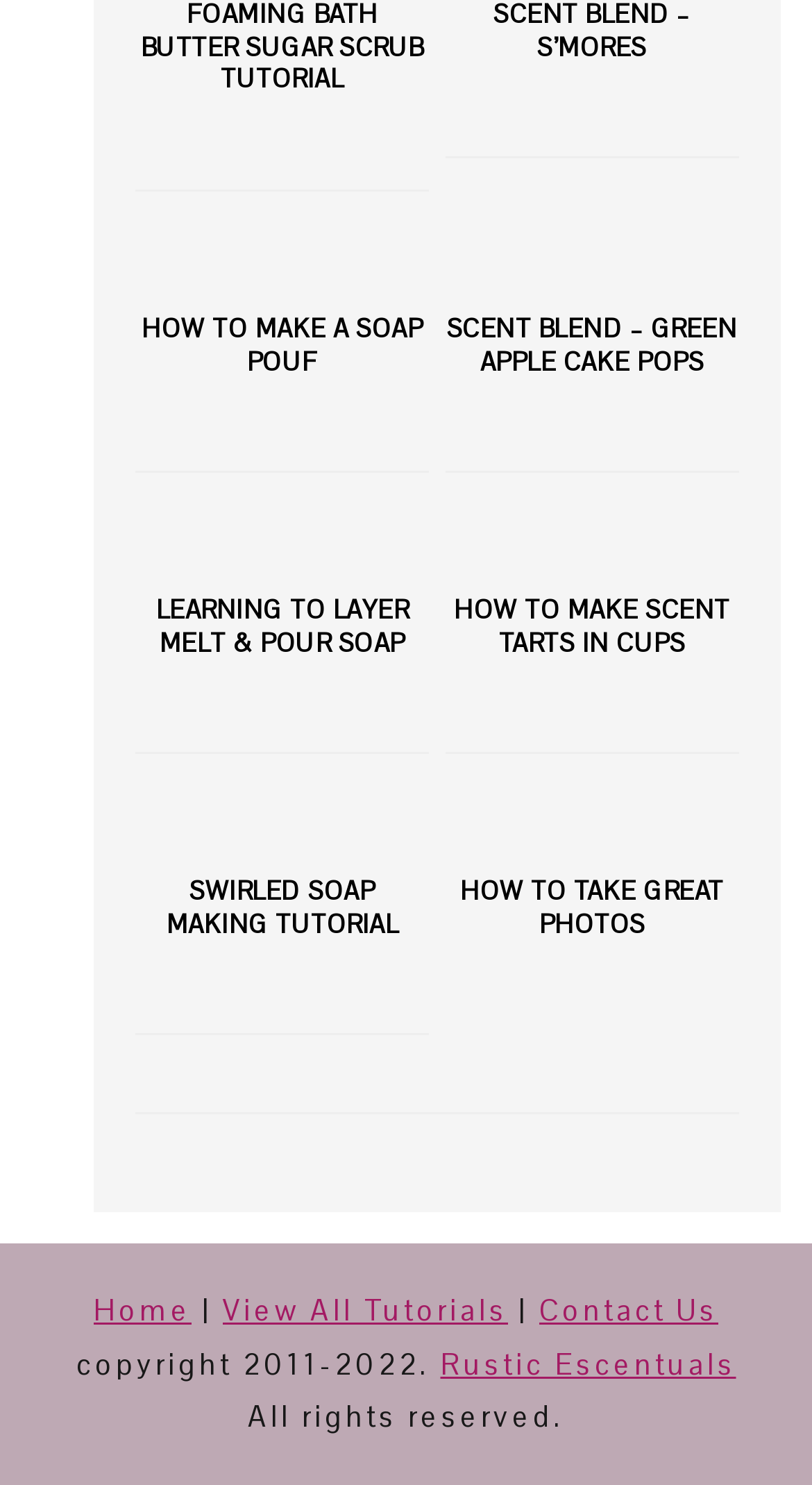What is the topic of the first tutorial?
Answer the question with a detailed explanation, including all necessary information.

I looked at the first article element on the webpage, which has a heading 'FOAMING BATH BUTTER SUGAR SCRUB TUTORIAL'. This suggests that the topic of the first tutorial is Foaming Bath Butter Sugar Scrub.